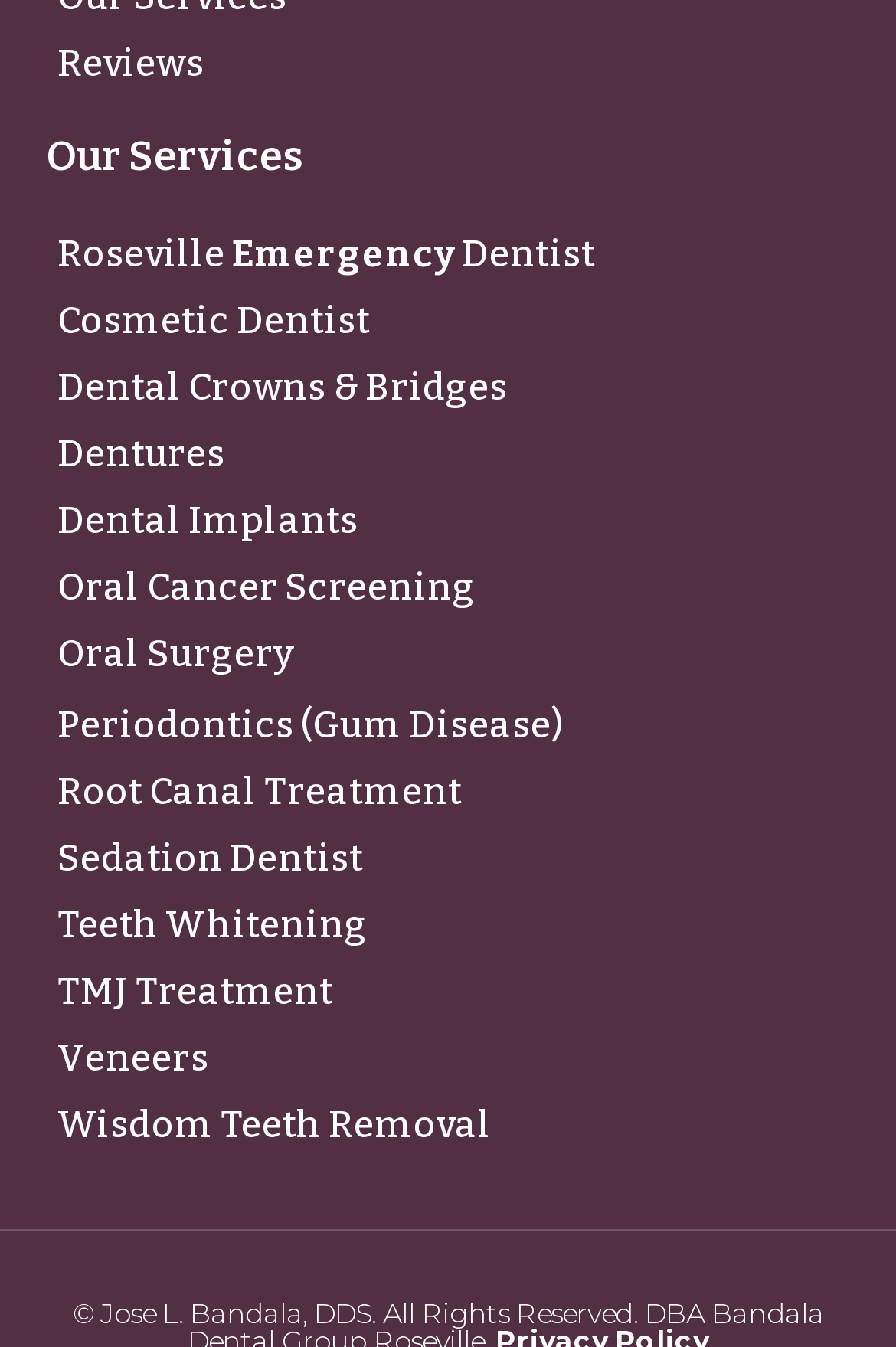Kindly provide the bounding box coordinates of the section you need to click on to fulfill the given instruction: "View reviews".

[0.064, 0.029, 0.936, 0.065]